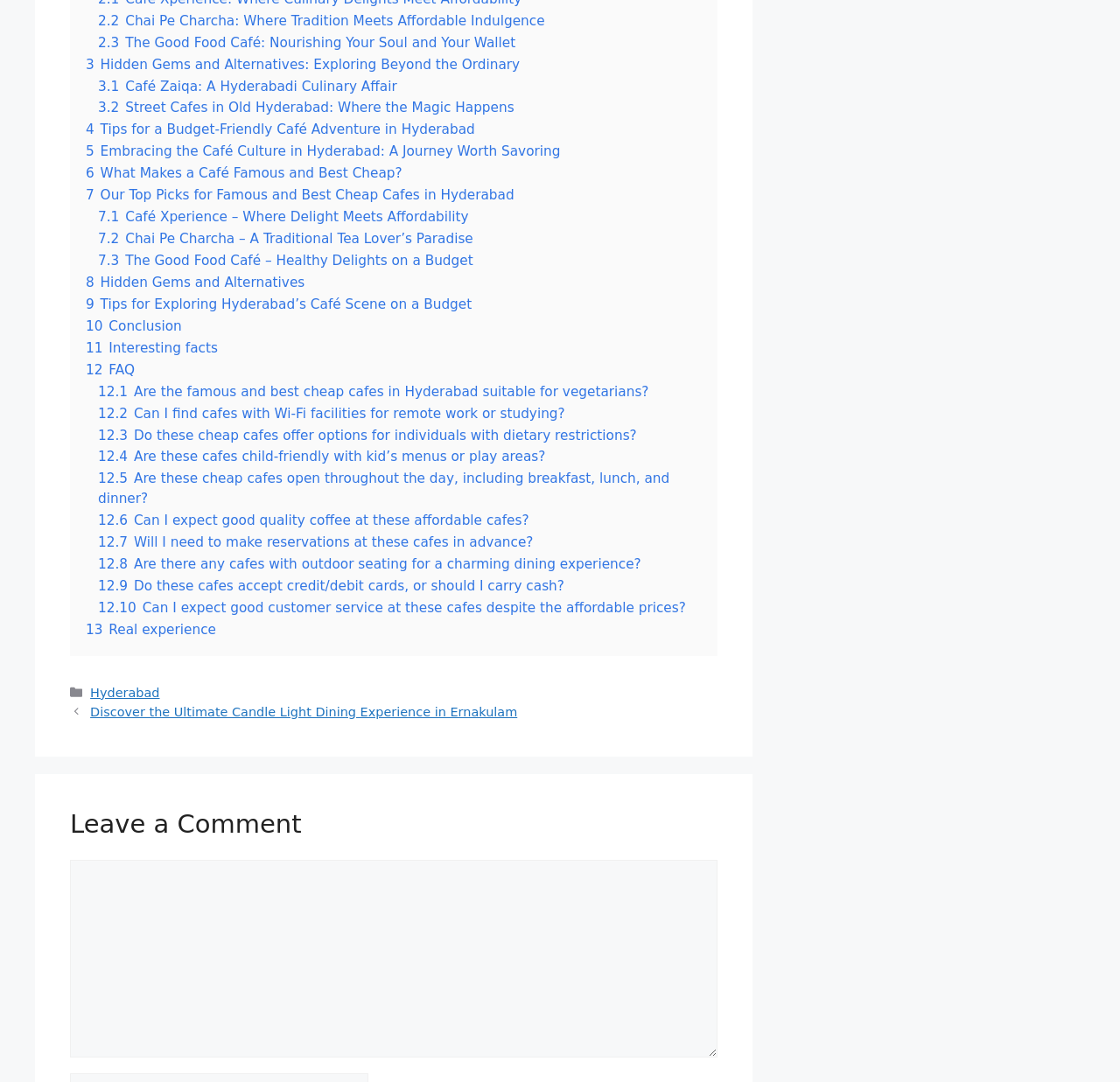Find the bounding box coordinates for the UI element that matches this description: "Hyderabad".

[0.081, 0.634, 0.143, 0.647]